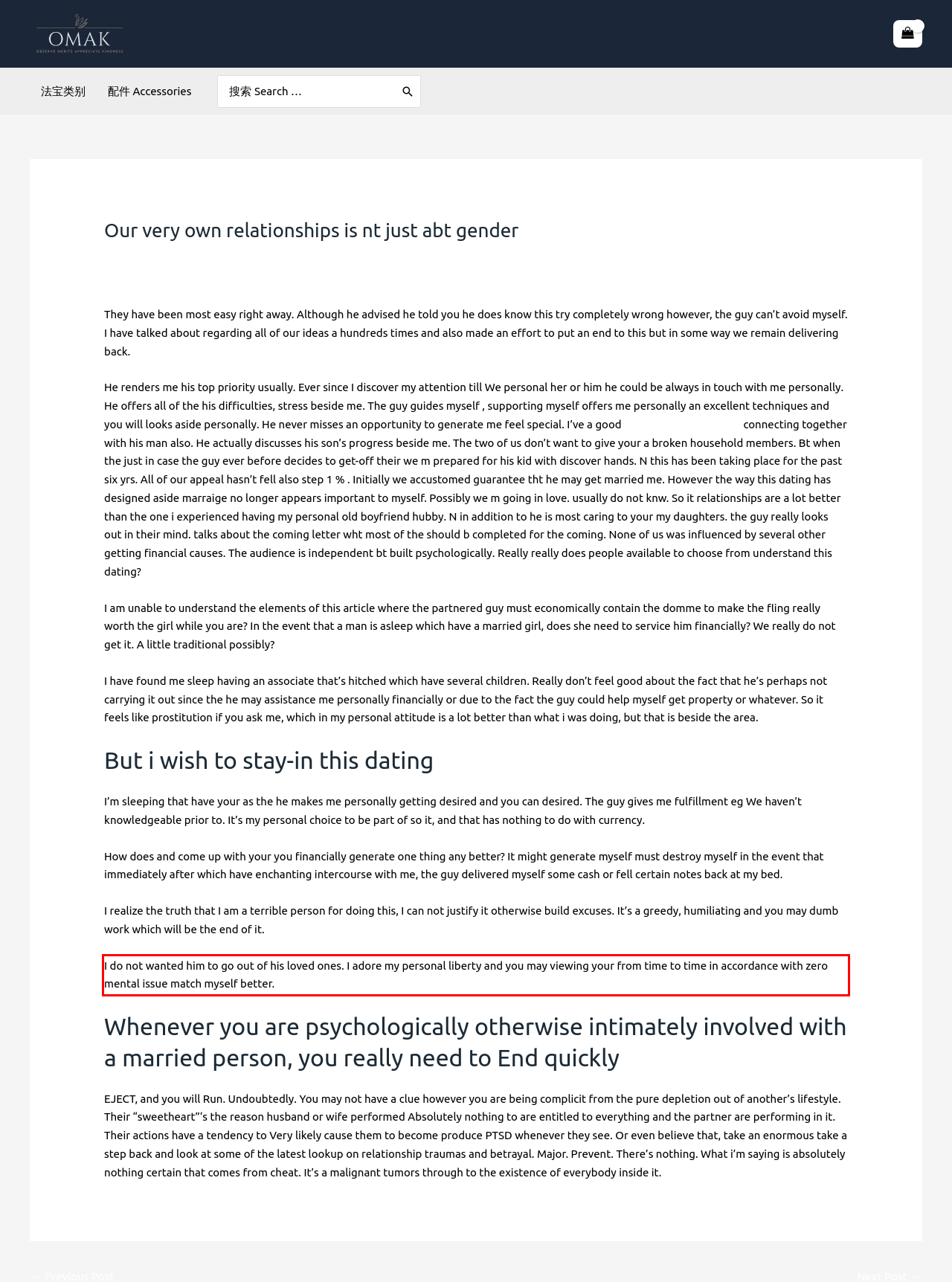Given a screenshot of a webpage with a red bounding box, extract the text content from the UI element inside the red bounding box.

I do not wanted him to go out of his loved ones. I adore my personal liberty and you may viewing your from time to time in accordance with zero mental issue match myself better.